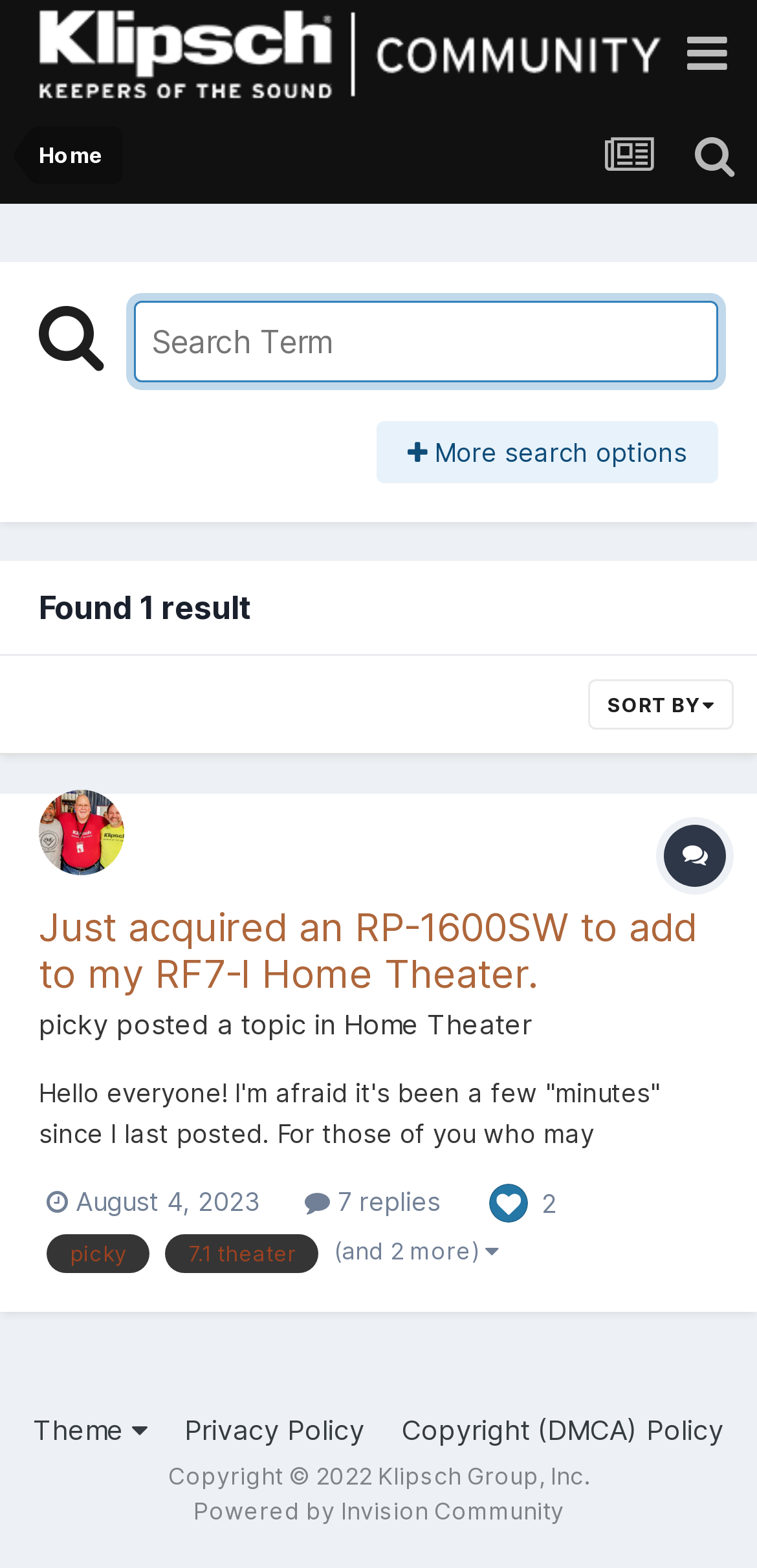Answer the question in a single word or phrase:
How many search results are found?

1